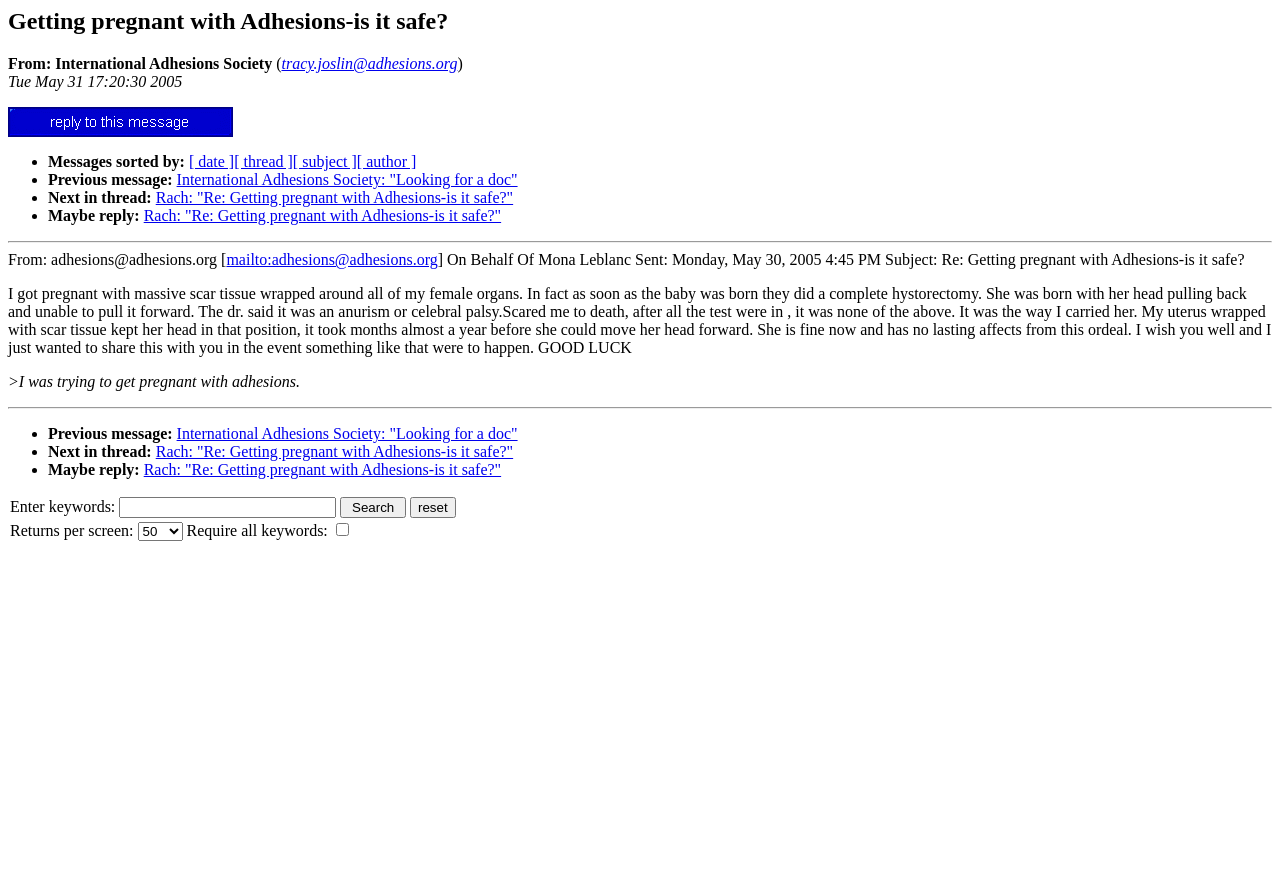Pinpoint the bounding box coordinates of the area that should be clicked to complete the following instruction: "Sort messages by date". The coordinates must be given as four float numbers between 0 and 1, i.e., [left, top, right, bottom].

[0.148, 0.171, 0.183, 0.19]